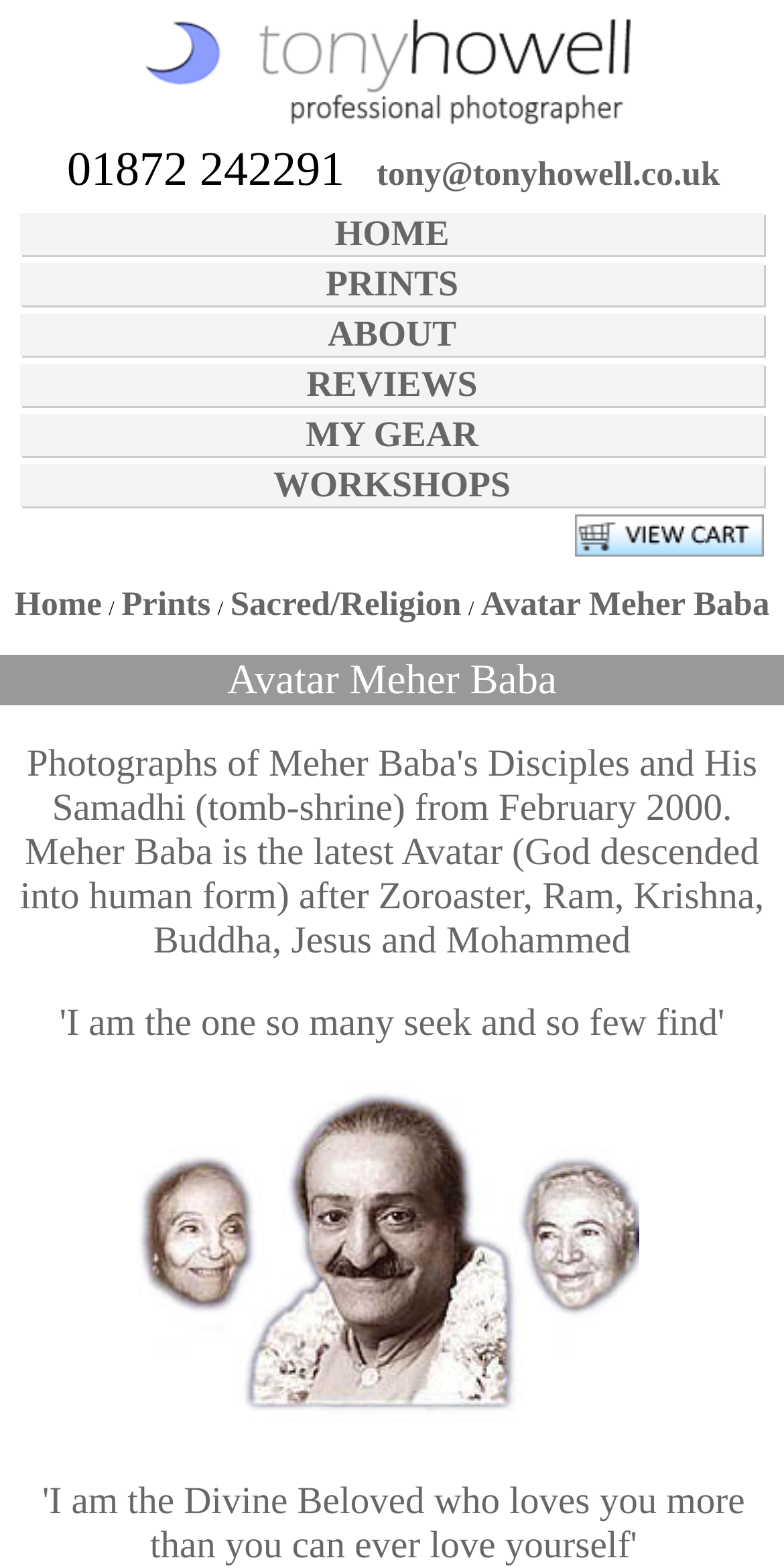Analyze the image and answer the question with as much detail as possible: 
How many navigation links are there?

There are six navigation links at the top of the webpage, namely 'HOME', 'PRINTS', 'ABOUT', 'REVIEWS', 'MY GEAR', and 'WORKSHOPS'.